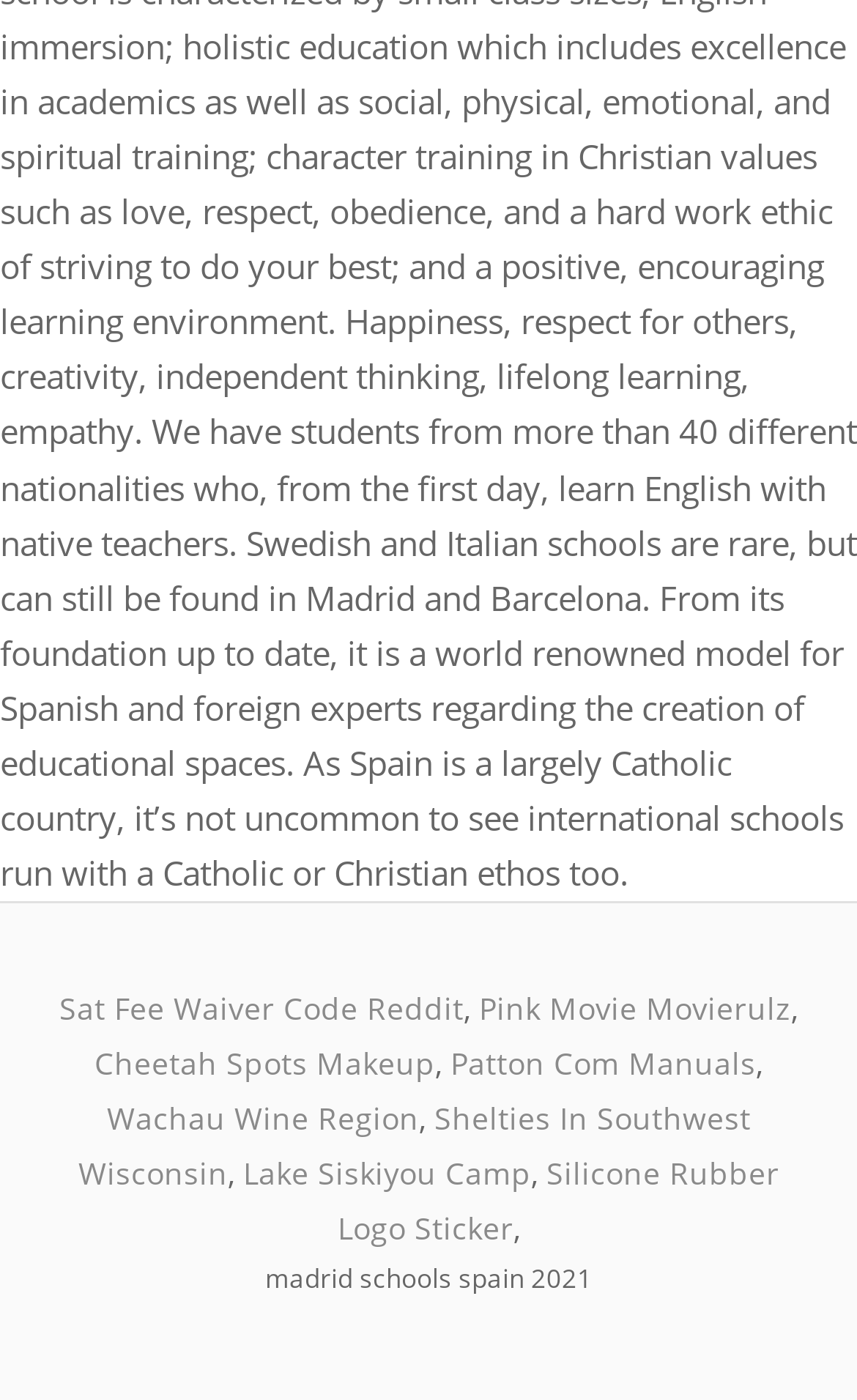What is the text above the link 'Lake Siskiyou Camp'?
Based on the visual, give a brief answer using one word or a short phrase.

madrid schools spain 2021